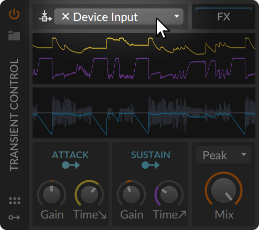Identify and describe all the elements present in the image.

The image depicts a user interface from Bitwig Studio's Transient Control device, featuring the Device Input dropdown menu highlighted at the top. Below it, there's a visual representation of audio waveforms, which display the dynamics of the input signal, providing essential feedback for users engaged in sidechain processing. The interface includes controls for "Attack" and "Sustain," with corresponding knobs for adjusting their parameters—Gain and Time—allowing for precise sound manipulation. Additionally, there’s a "Peak" indicator and a "Mix" knob, enabling users to blend the processed and dry signals effectively. This layout exemplifies the flexibility of sidechain routing in Bitwig, facilitating seamless integration with both its devices and compatible VST plug-ins.